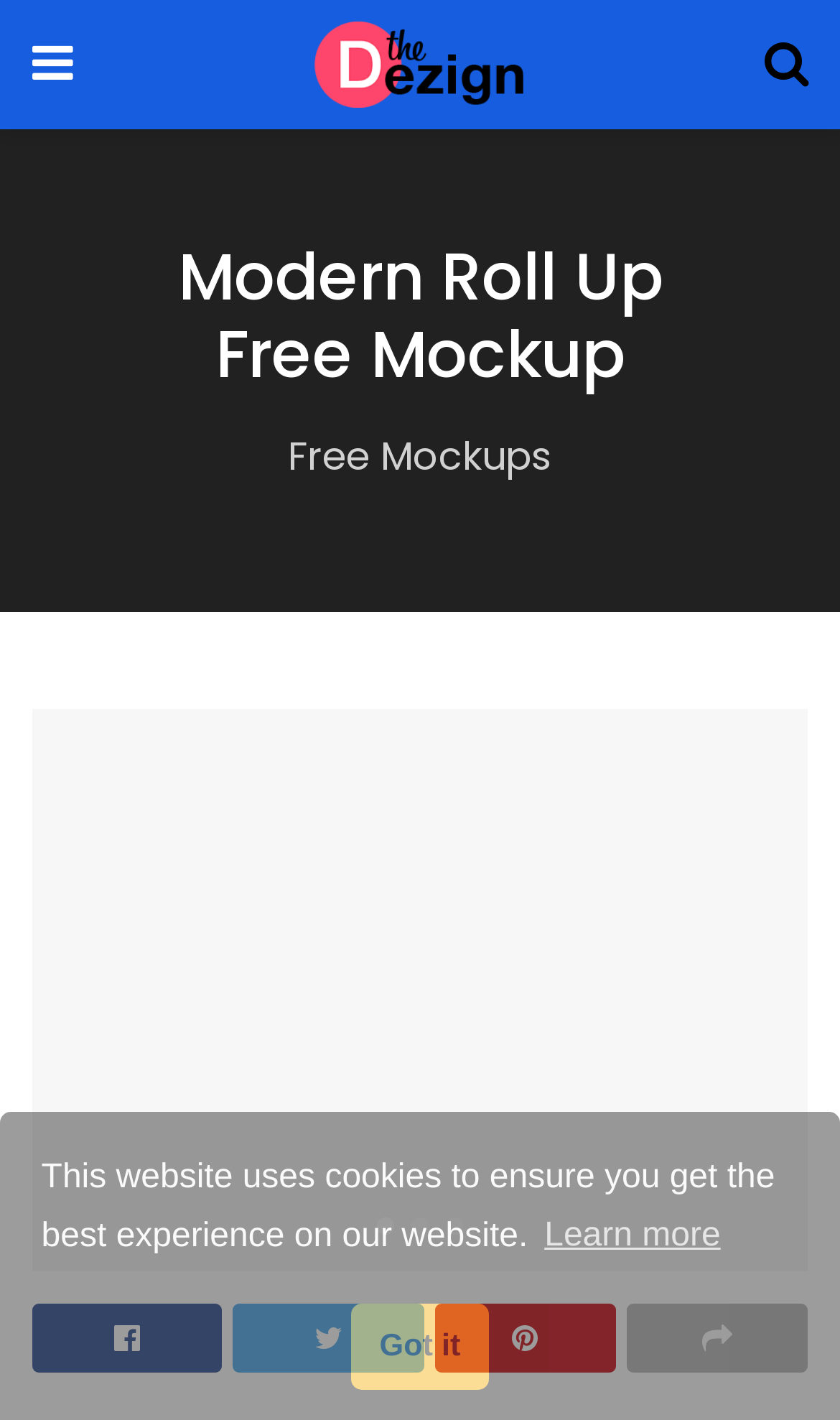Identify the bounding box coordinates for the UI element that matches this description: "alt="The Dezign"".

[0.375, 0.015, 0.623, 0.076]